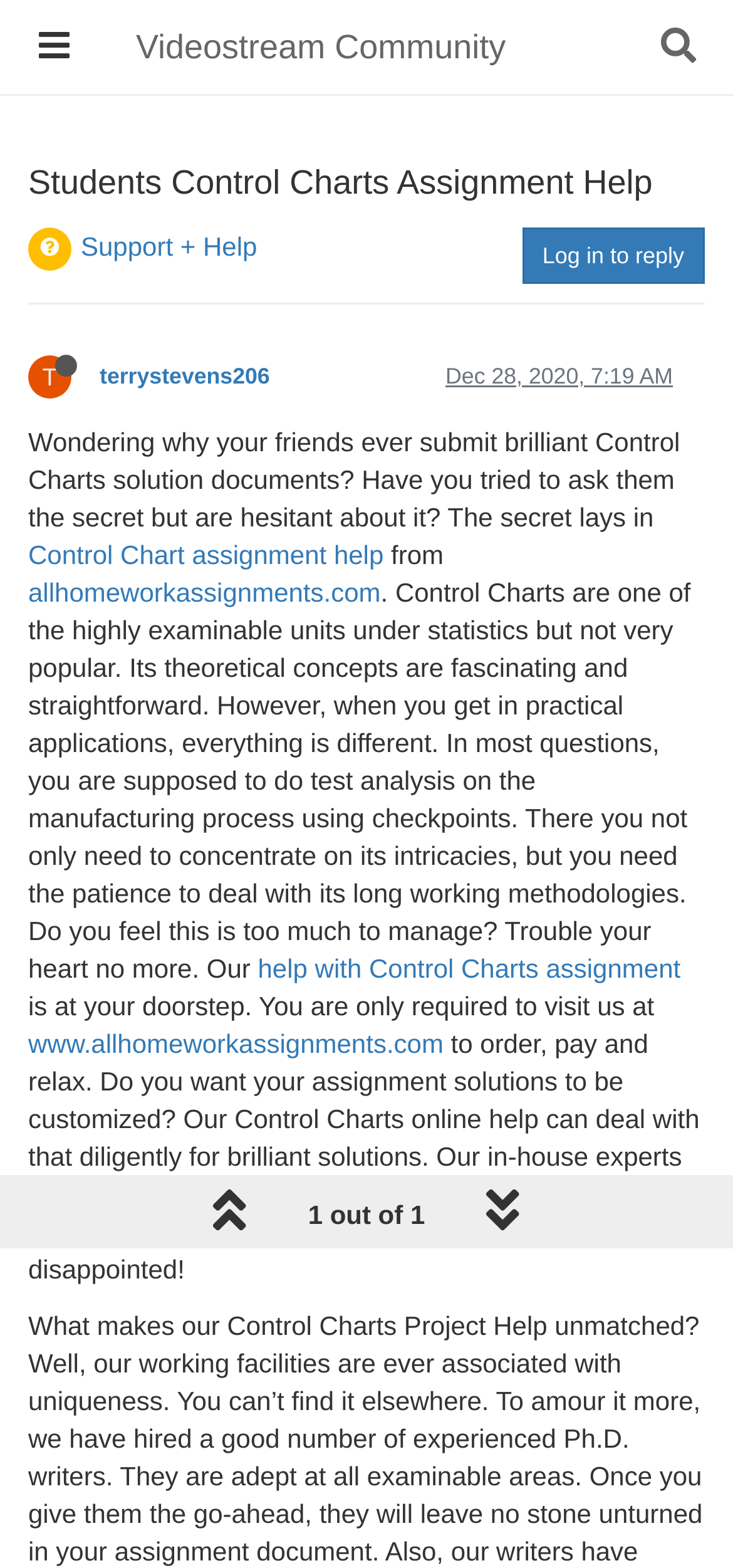Please answer the following question using a single word or phrase: 
What is the date mentioned in the link?

Dec 28, 2020, 7:19 AM